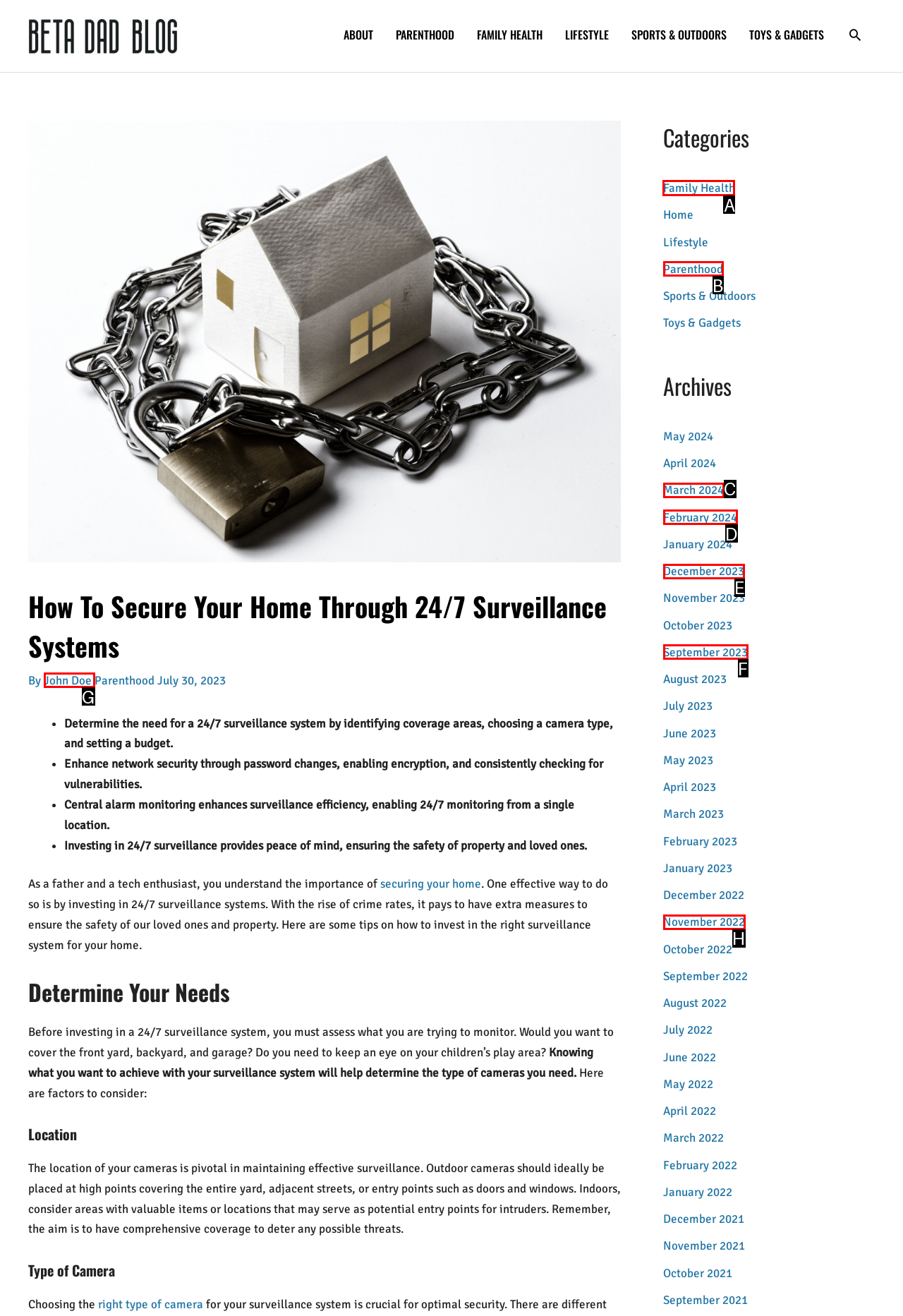Indicate which red-bounded element should be clicked to perform the task: Explore the 'Family Health' category Answer with the letter of the correct option.

A